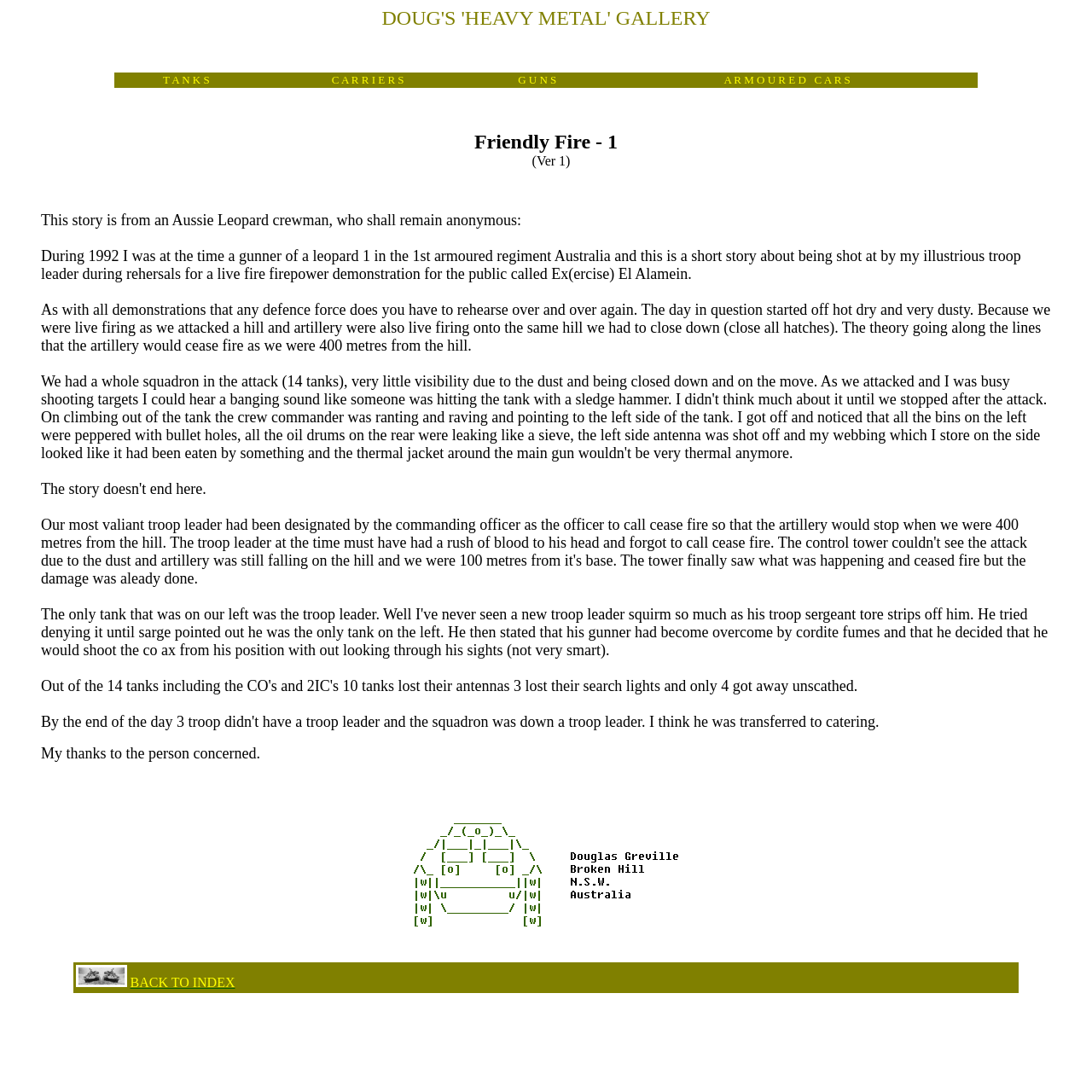Answer this question using a single word or a brief phrase:
What is the purpose of the rehearsal?

Live fire firepower demonstration